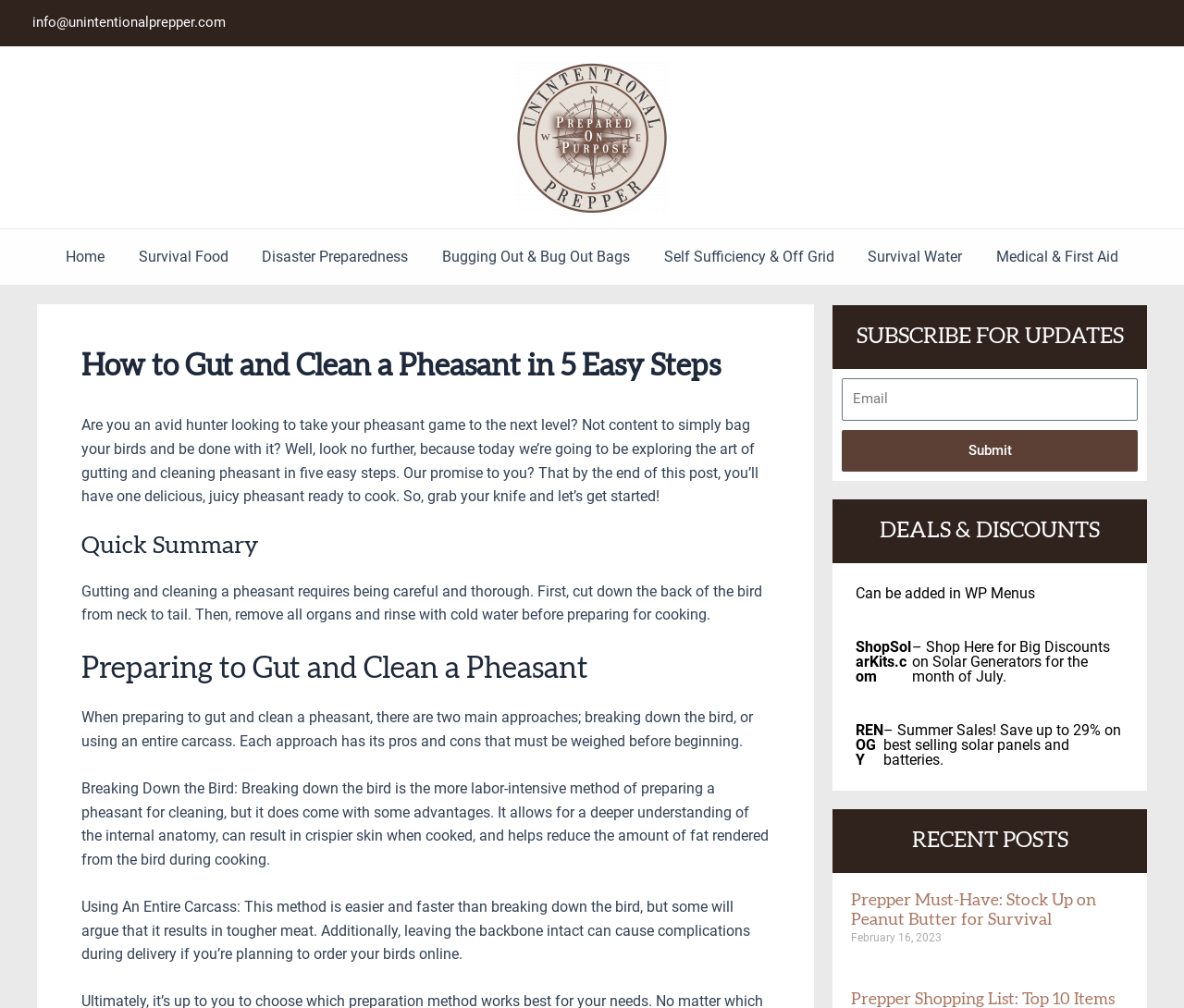What is the date of the recent post 'Prepper Must-Have: Stock Up on Peanut Butter for Survival'?
Based on the image, respond with a single word or phrase.

February 16, 2023